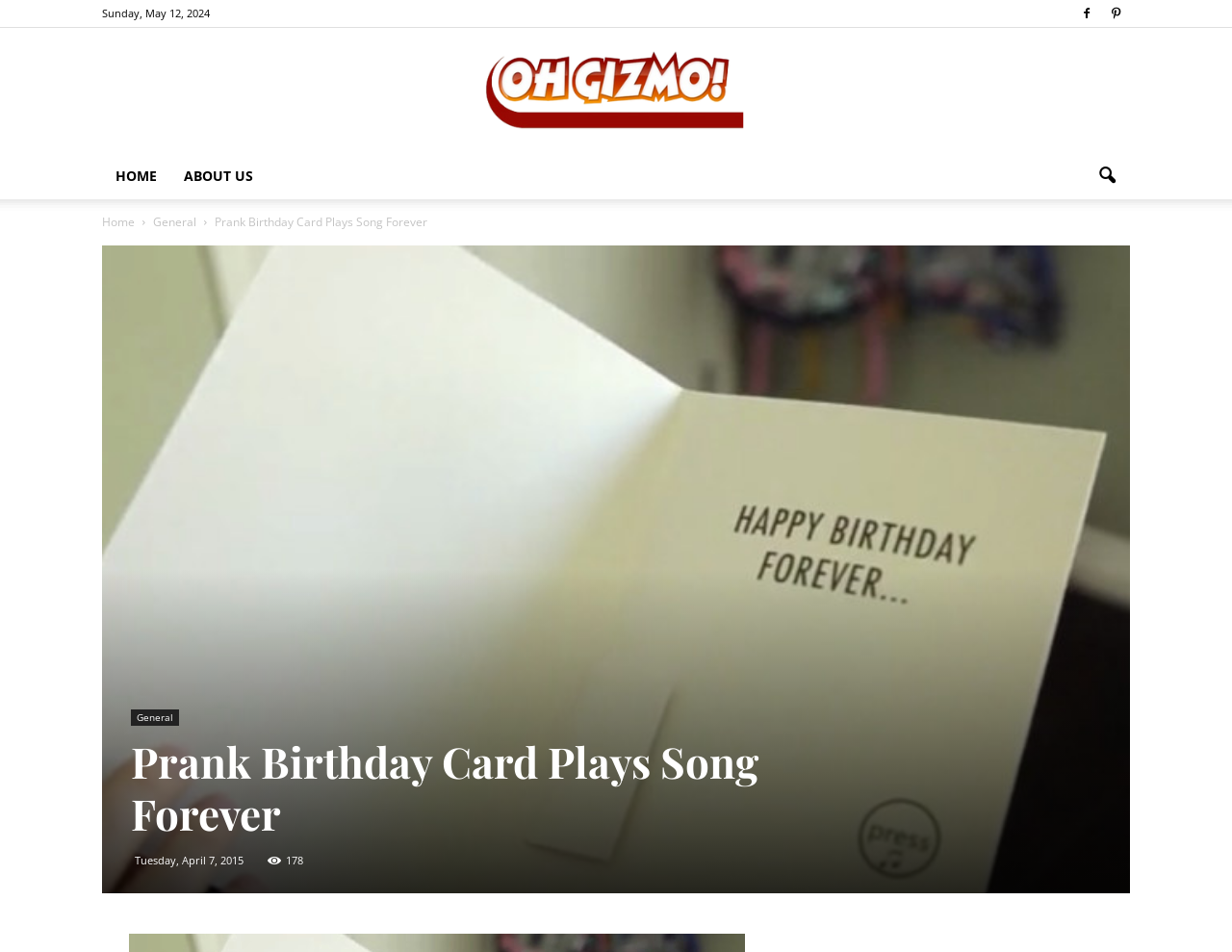Please identify the bounding box coordinates of the element that needs to be clicked to execute the following command: "Click the button with a right arrow icon". Provide the bounding box using four float numbers between 0 and 1, formatted as [left, top, right, bottom].

[0.88, 0.161, 0.917, 0.209]